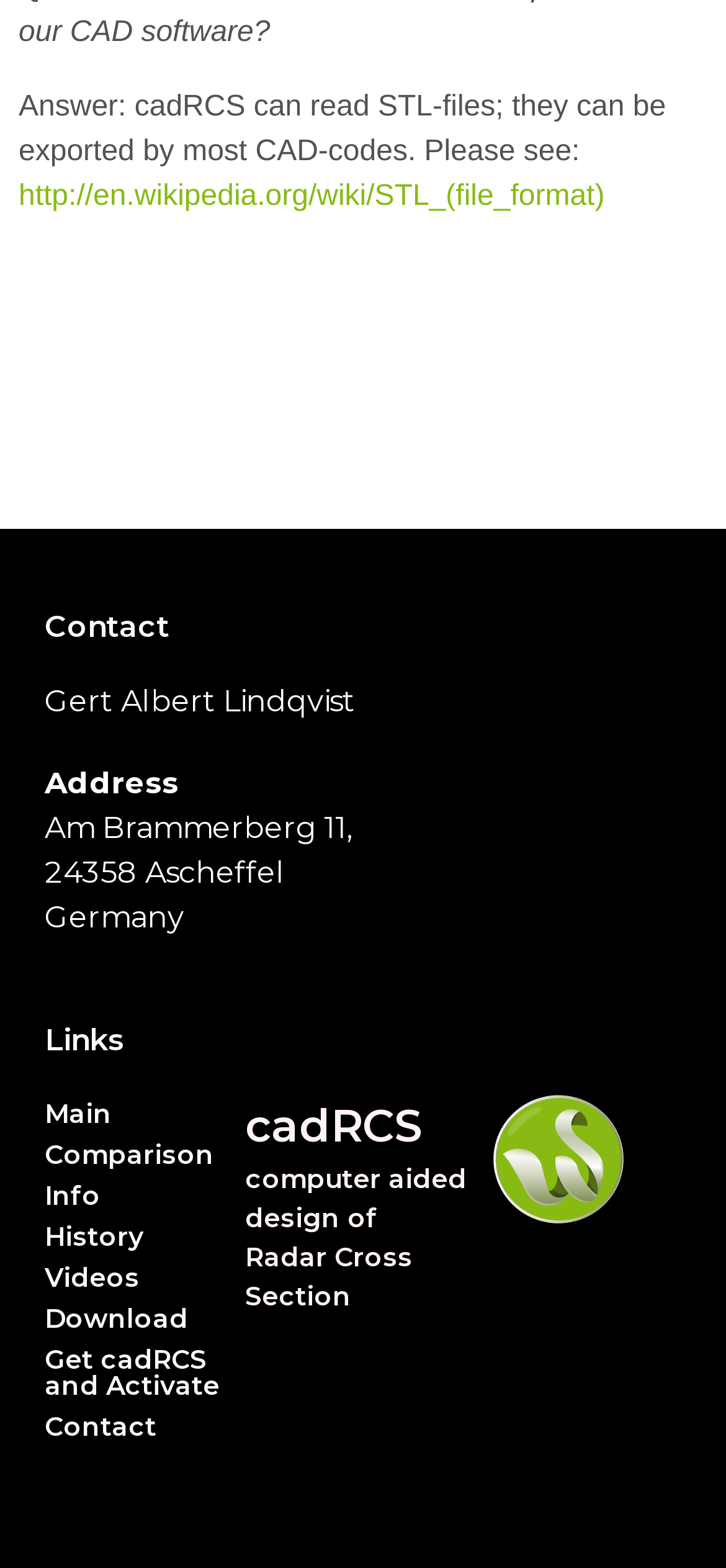Please find the bounding box for the UI element described by: "Get cadRCS and Activate".

[0.062, 0.854, 0.337, 0.897]